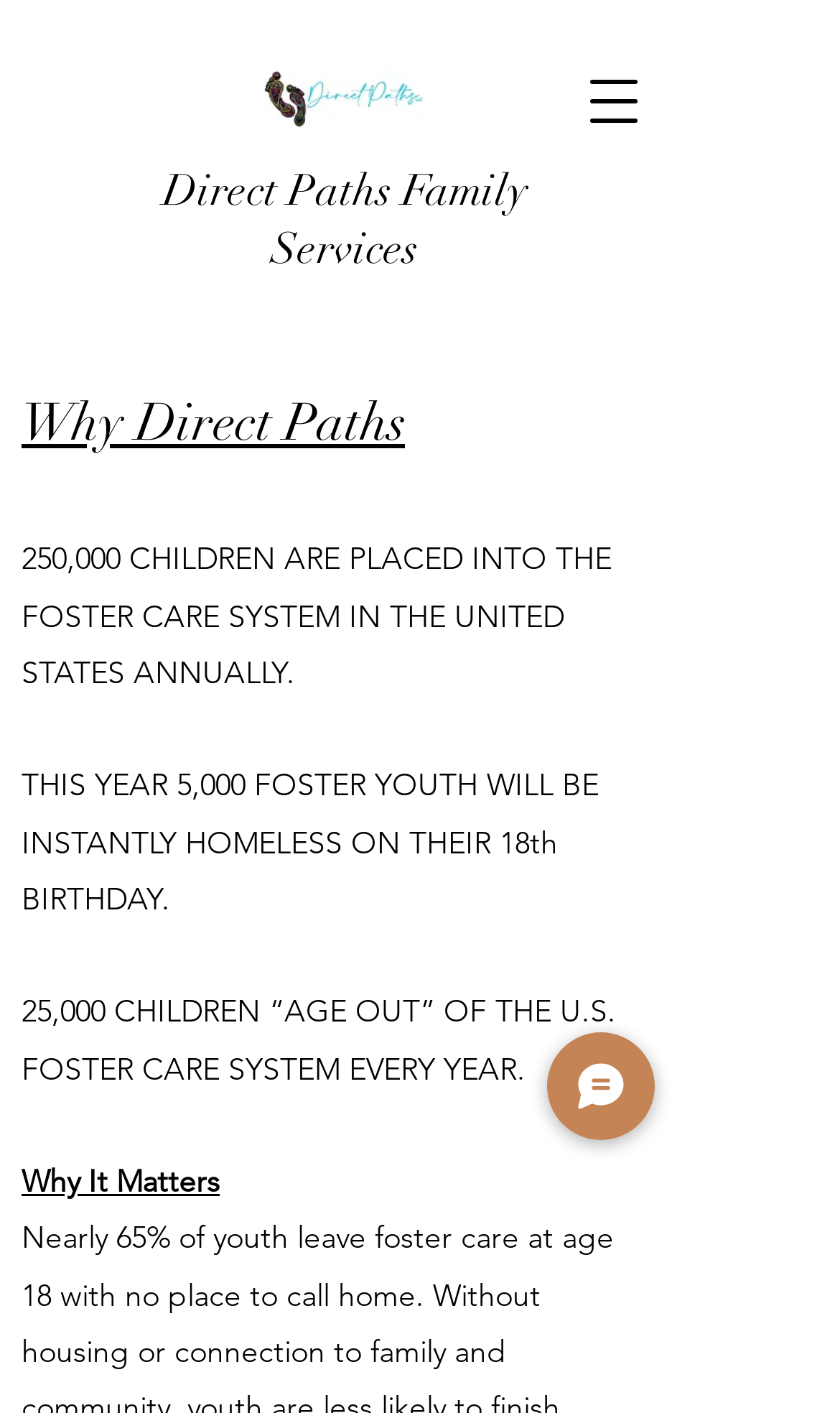What is the purpose of the button at the top right corner?
Using the image, answer in one word or phrase.

Open navigation menu